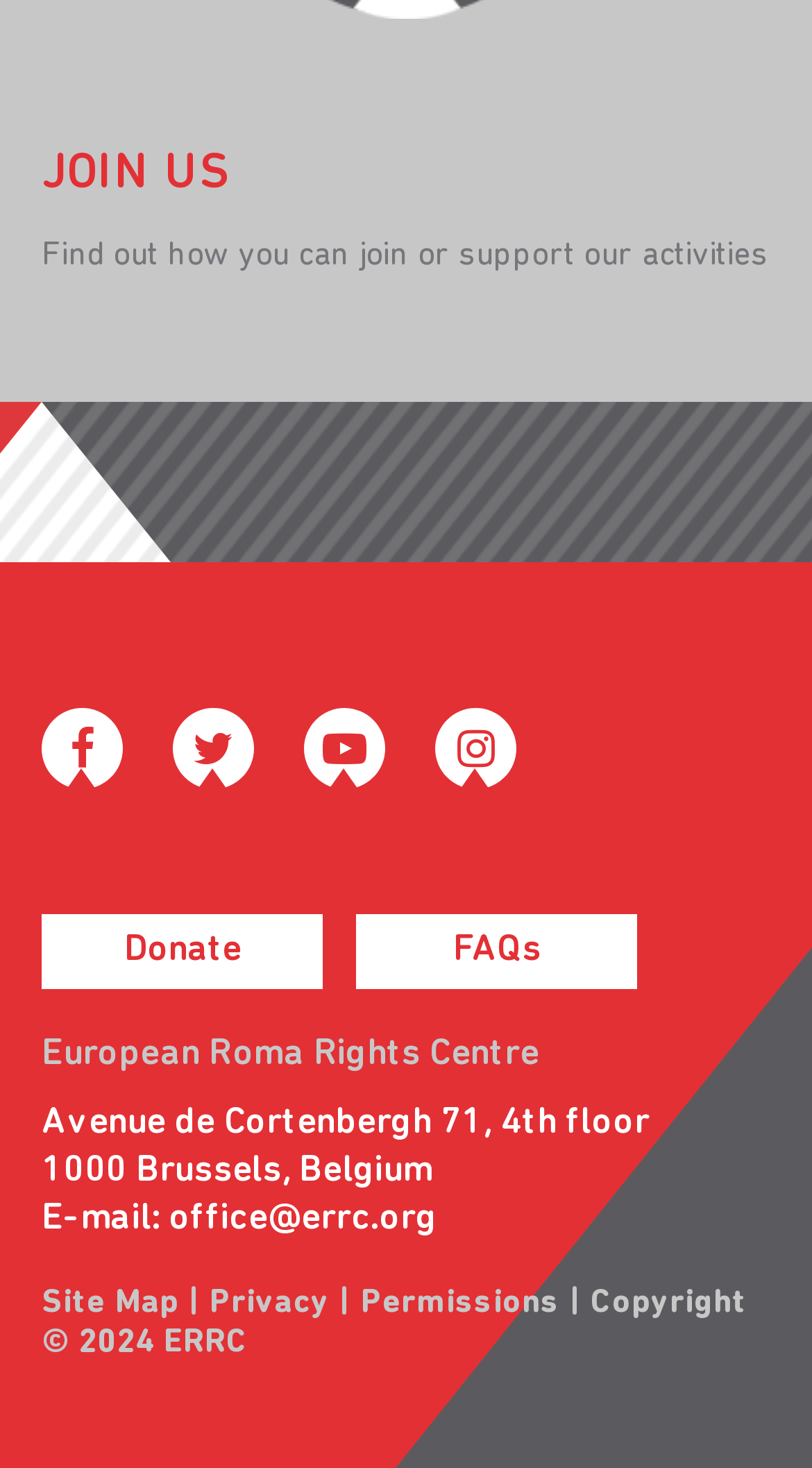Please provide the bounding box coordinates for the UI element as described: "Donate". The coordinates must be four floats between 0 and 1, represented as [left, top, right, bottom].

[0.051, 0.623, 0.397, 0.674]